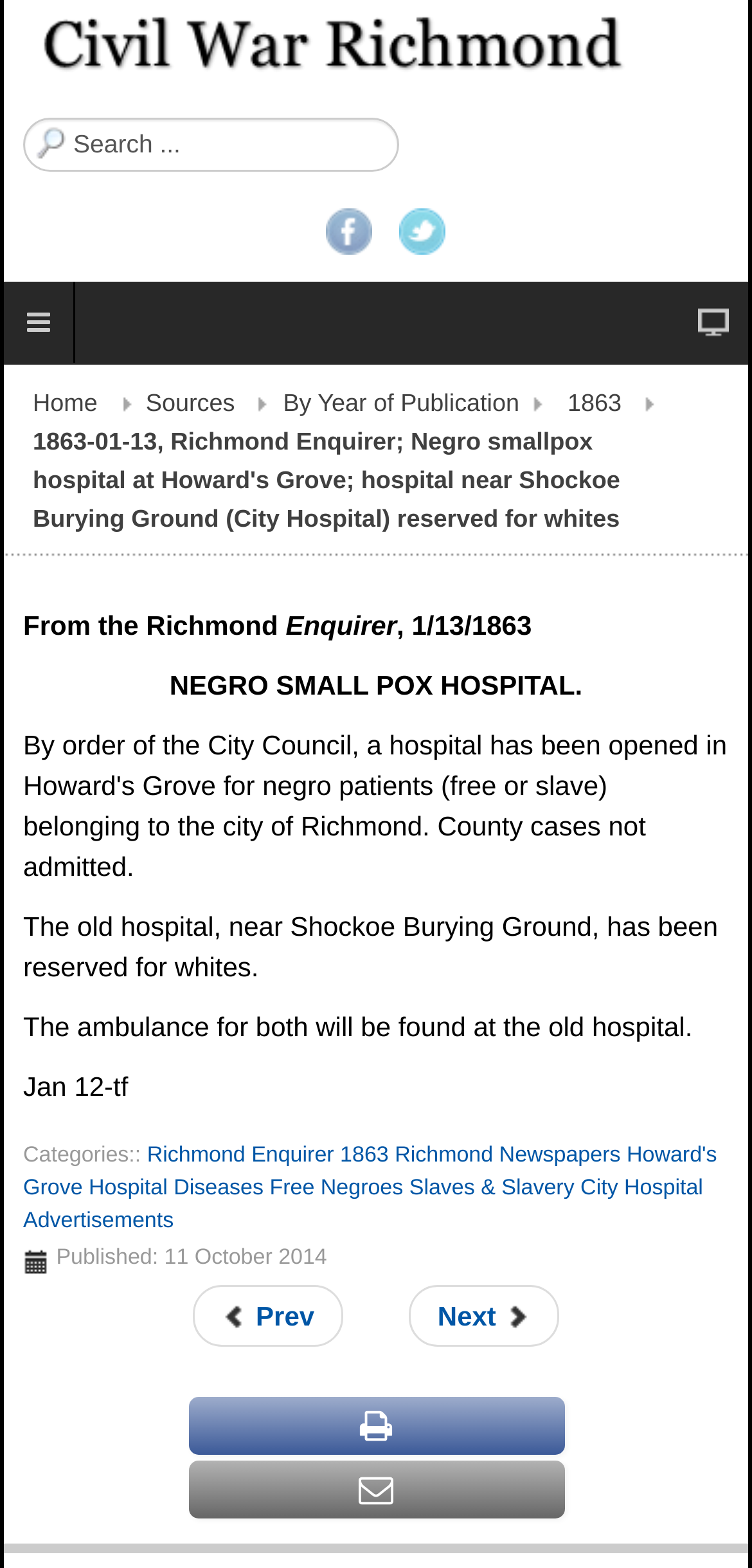Determine the bounding box coordinates of the clickable region to follow the instruction: "View the sources".

[0.194, 0.245, 0.376, 0.27]